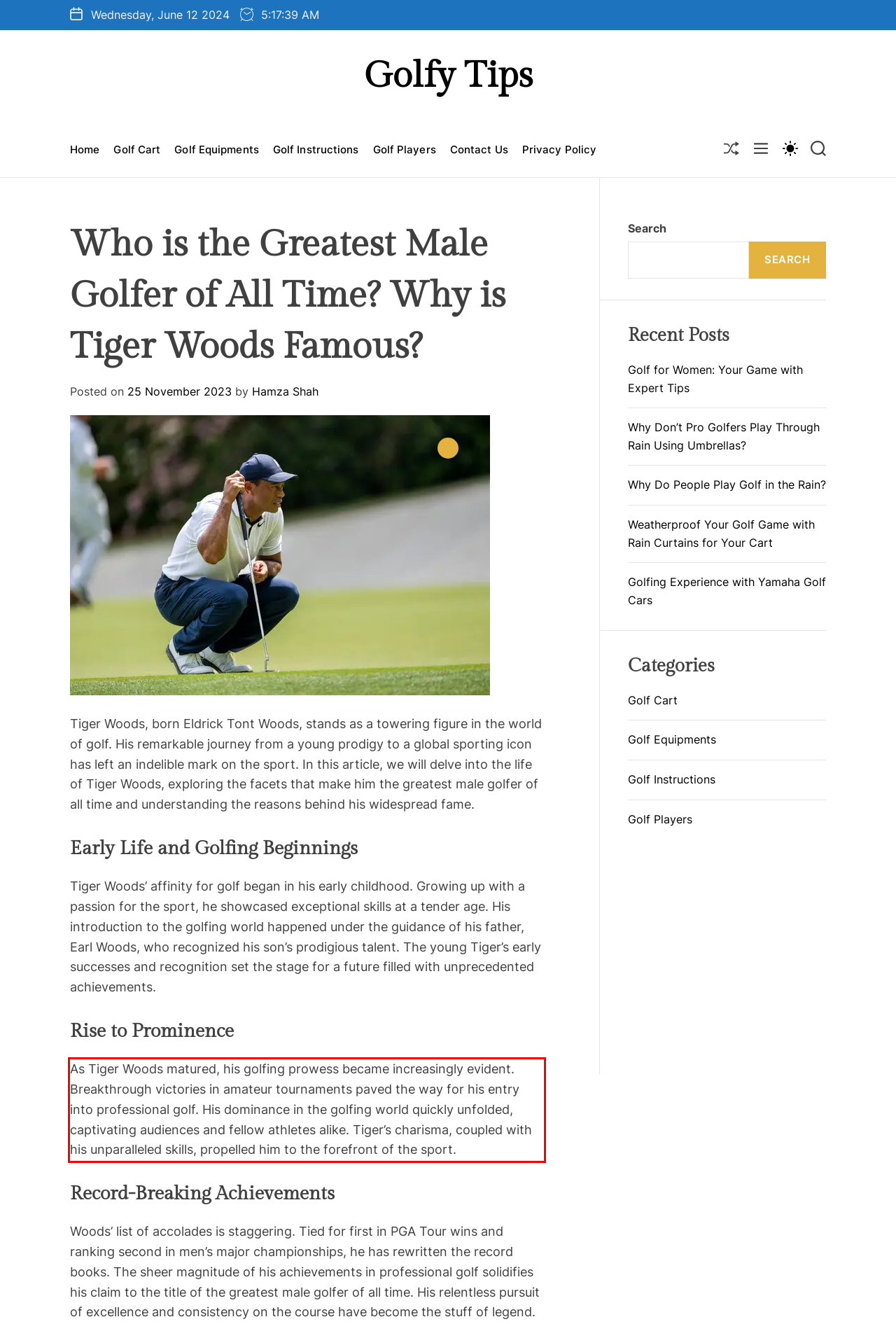Using the provided screenshot, read and generate the text content within the red-bordered area.

As Tiger Woods matured, his golfing prowess became increasingly evident. Breakthrough victories in amateur tournaments paved the way for his entry into professional golf. His dominance in the golfing world quickly unfolded, captivating audiences and fellow athletes alike. Tiger’s charisma, coupled with his unparalleled skills, propelled him to the forefront of the sport.